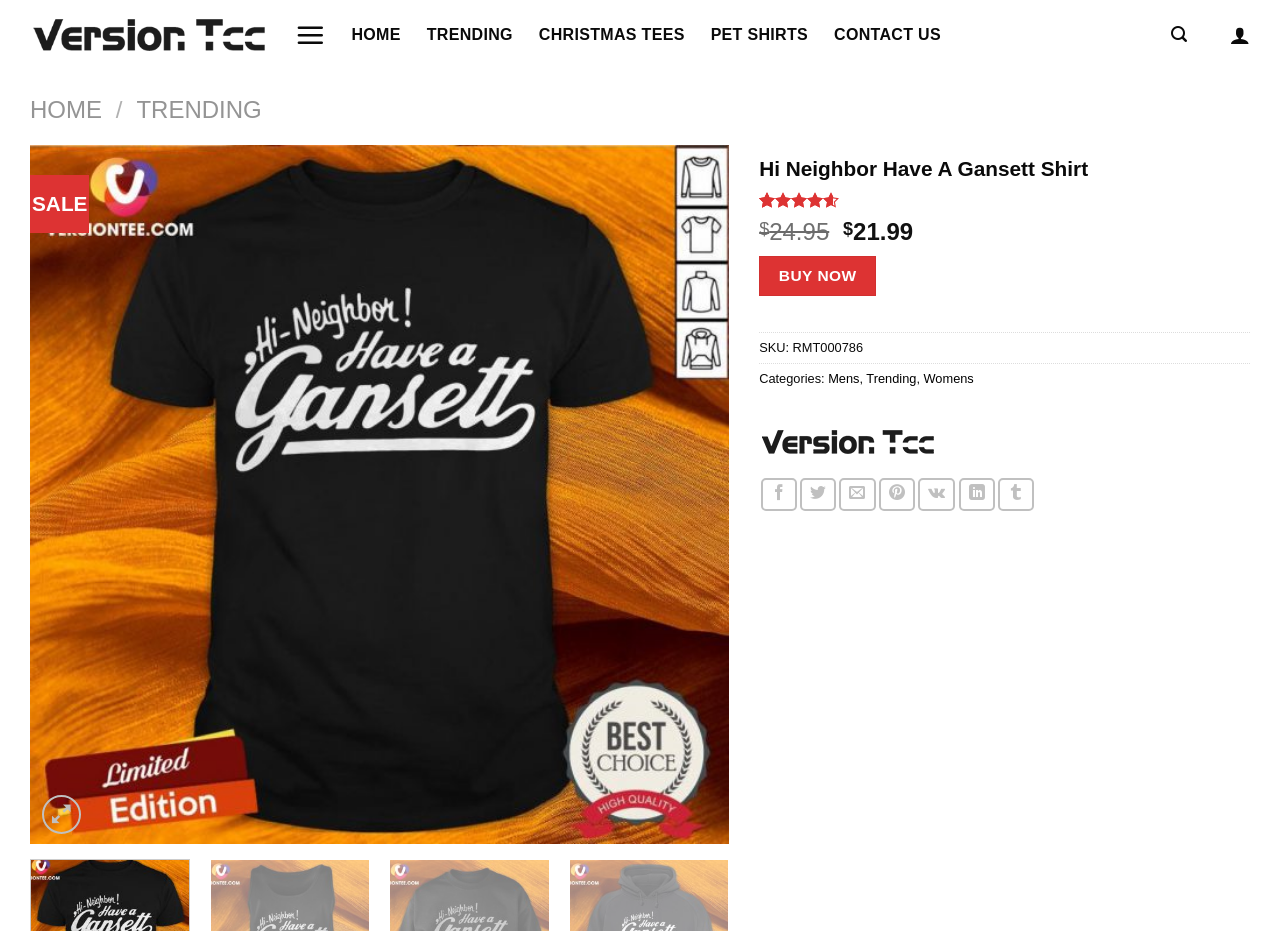Identify the bounding box coordinates of the part that should be clicked to carry out this instruction: "Click on the 'HOME' link".

[0.275, 0.0, 0.313, 0.075]